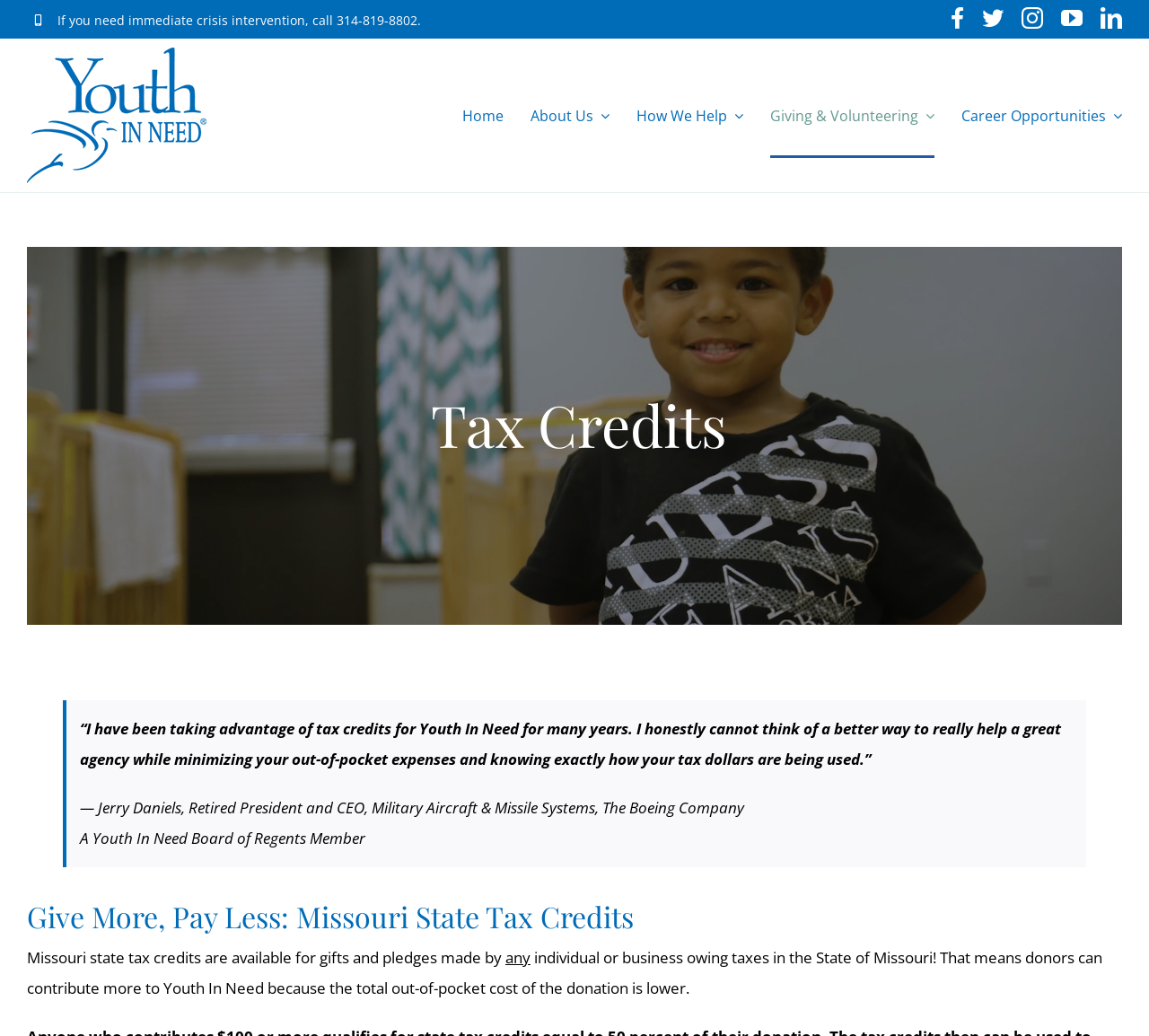Determine the bounding box coordinates of the target area to click to execute the following instruction: "Read the quote from Jerry Daniels."

[0.07, 0.694, 0.923, 0.743]